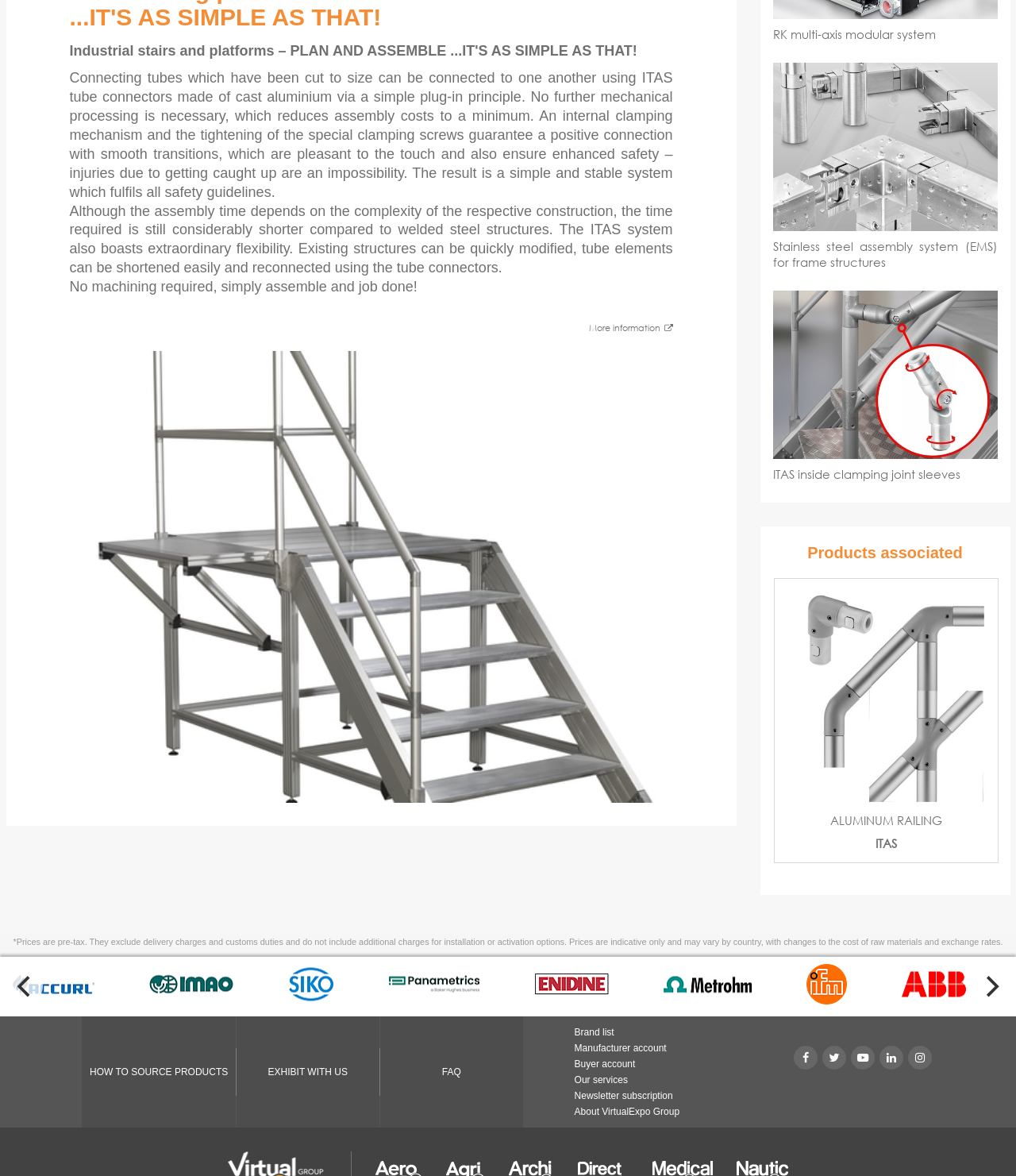Locate the bounding box coordinates of the element that needs to be clicked to carry out the instruction: "Explore the ITAS inside clamping joint sleeves". The coordinates should be given as four float numbers ranging from 0 to 1, i.e., [left, top, right, bottom].

[0.761, 0.397, 0.945, 0.409]